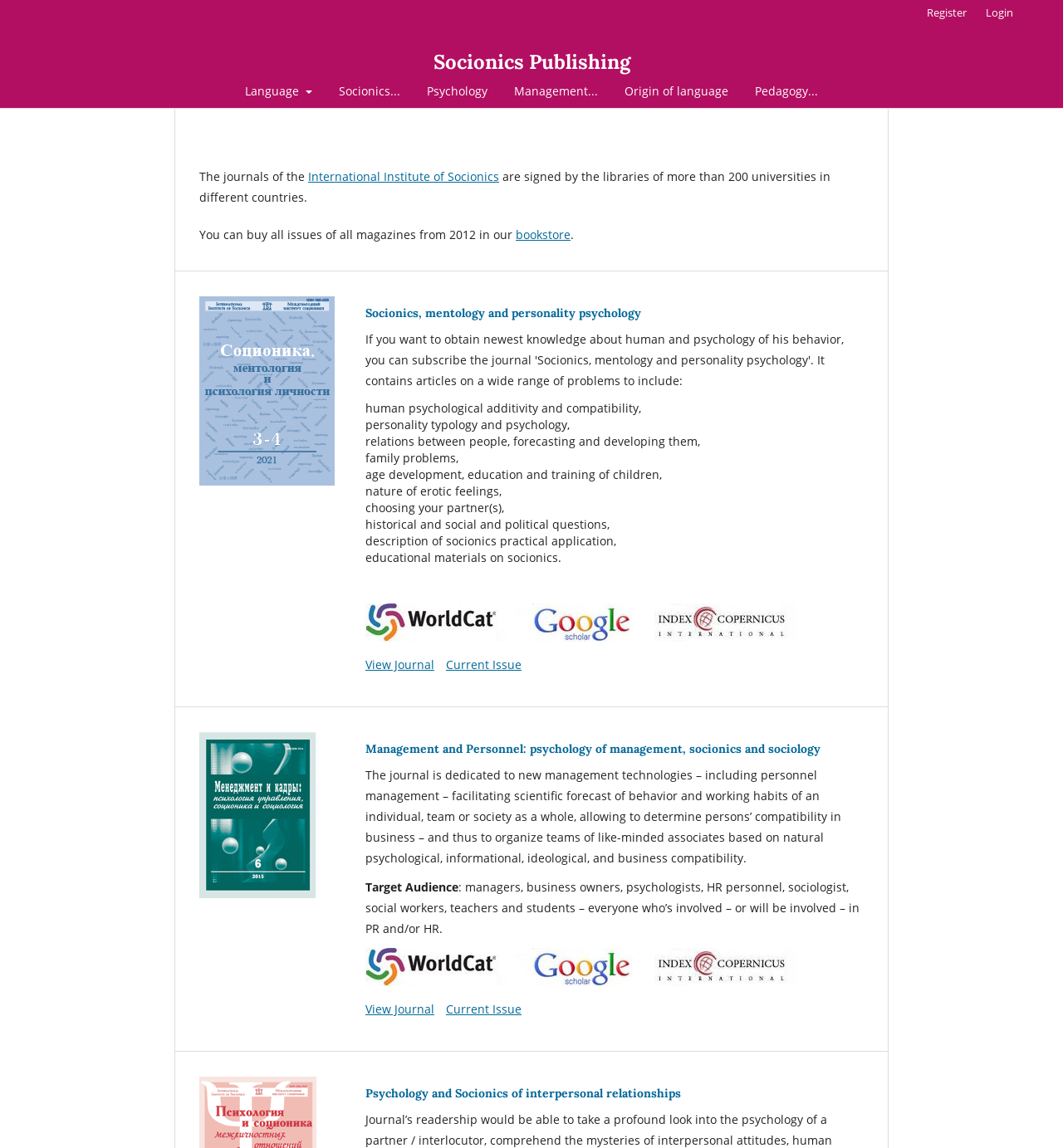What is the topic of the journal described in the first section?
Provide an in-depth and detailed explanation in response to the question.

The topic of the journal can be inferred from the heading 'Socionics, mentology and personality psychology' and the links and static texts surrounding it, which describe the scope of the journal.